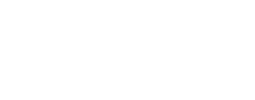Please provide a detailed answer to the question below by examining the image:
What design trend does the image align with?

The caption states that the overall aesthetic of the image aligns with modern design trends, making it suitable for a variety of digital platforms and enhancing the visual appeal of the associated content.